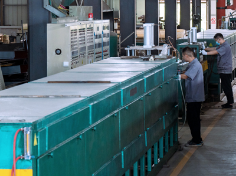What industries rely on the precision strips produced by this facility?
Please look at the screenshot and answer in one word or a short phrase.

Aerospace, automotive, and agriculture